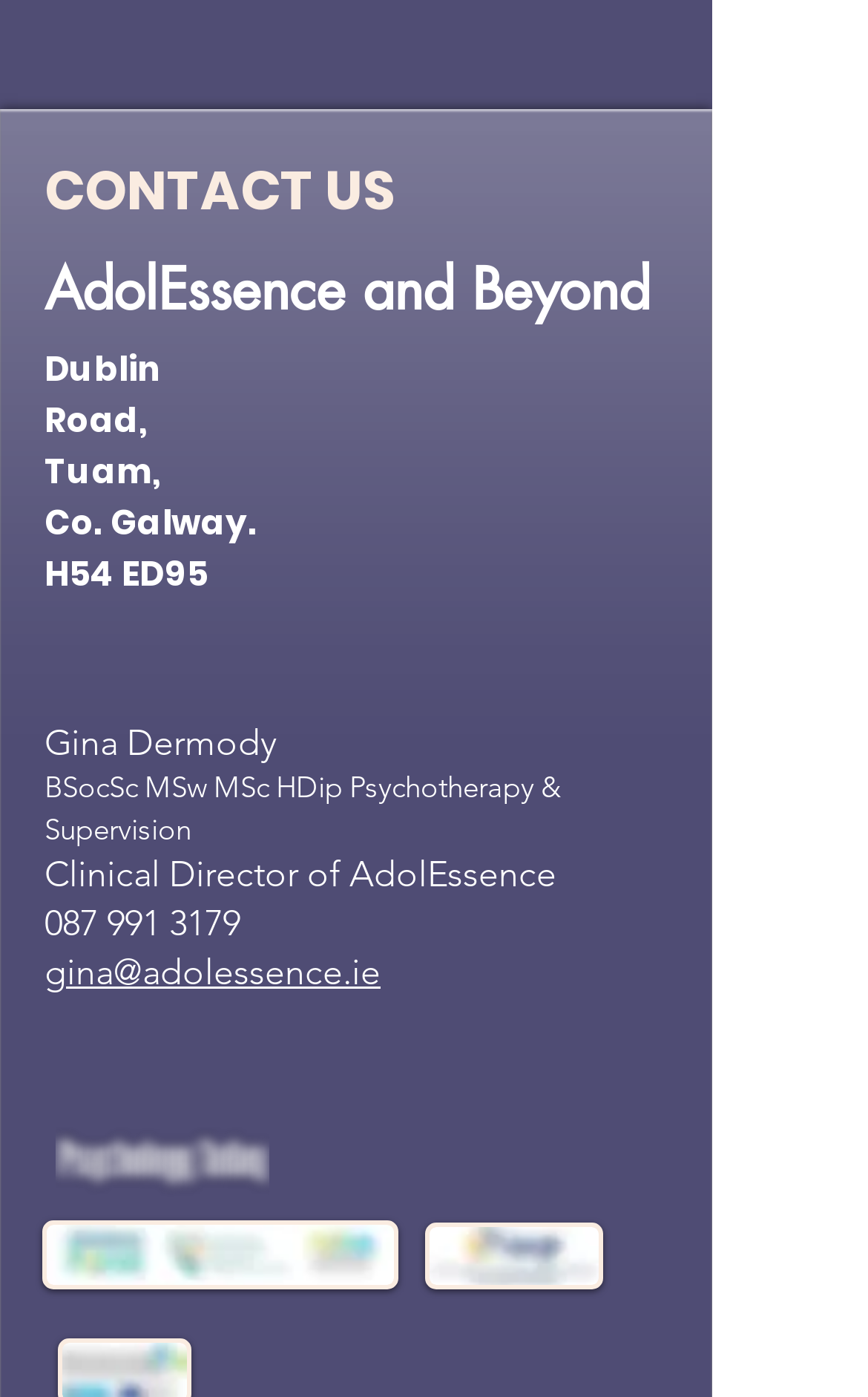Locate the bounding box coordinates of the area that needs to be clicked to fulfill the following instruction: "Visit Gina Dermody's profile". The coordinates should be in the format of four float numbers between 0 and 1, namely [left, top, right, bottom].

[0.051, 0.516, 0.318, 0.547]